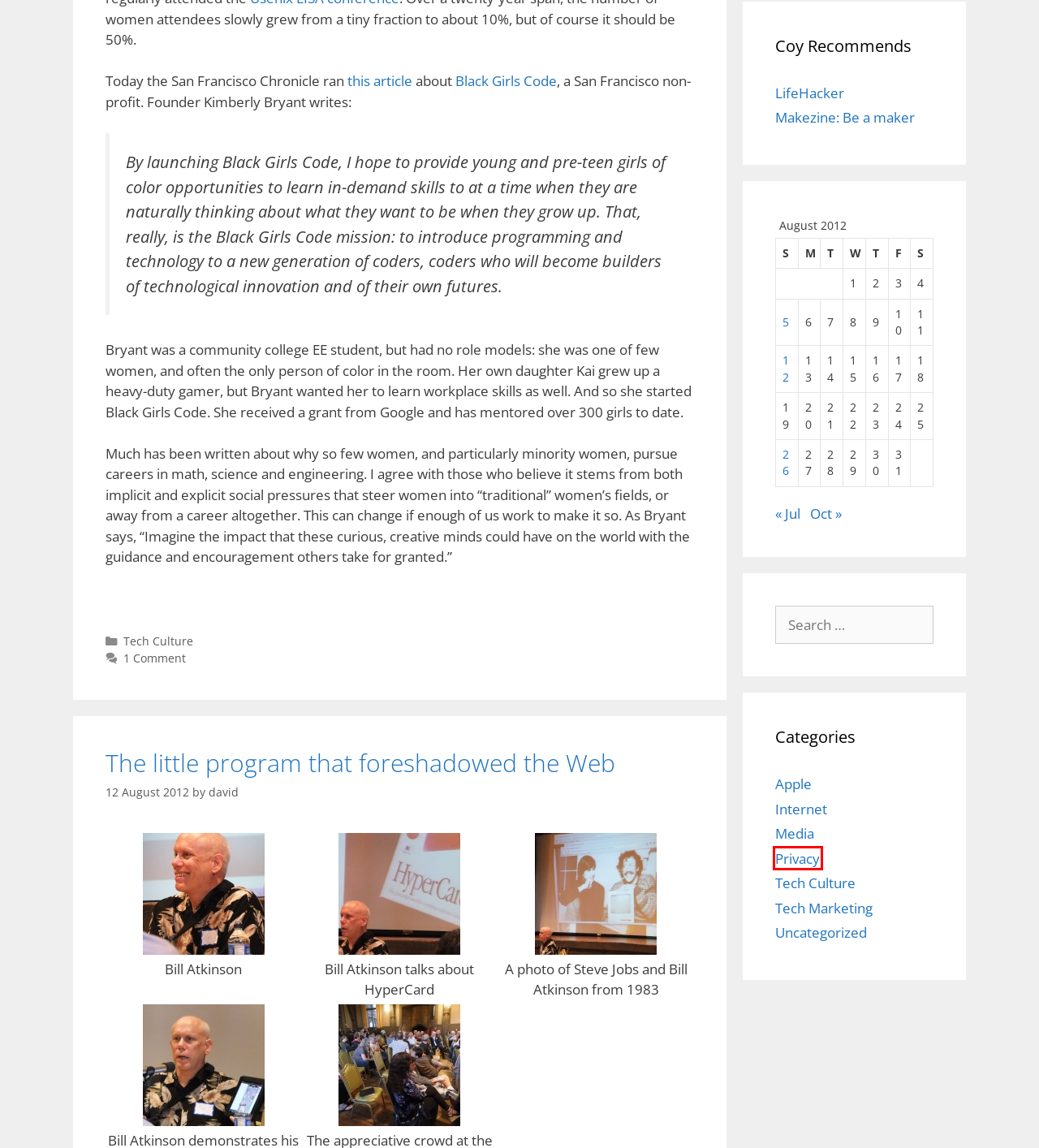Look at the screenshot of a webpage that includes a red bounding box around a UI element. Select the most appropriate webpage description that matches the page seen after clicking the highlighted element. Here are the candidates:
A. October 2012 – Tech Over a Pint
B. Uncategorized – Tech Over a Pint
C. hypercard – Tech Over a Pint
D. Tech Culture – Tech Over a Pint
E. Privacy – Tech Over a Pint
F. Lifehacker | Do everything better
G. Internet – Tech Over a Pint
H. Tech Marketing – Tech Over a Pint

E